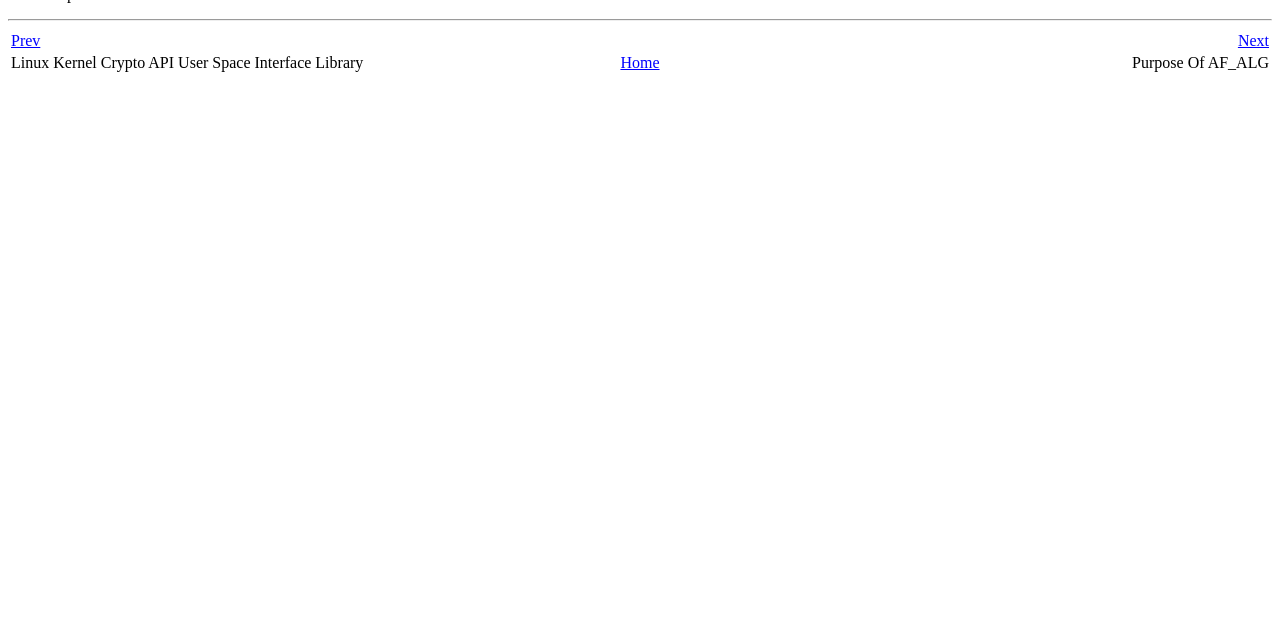Return the bounding box coordinates of the UI element that corresponds to this description: "Next". The coordinates must be given as four float numbers in the range of 0 and 1, [left, top, right, bottom].

[0.967, 0.05, 0.991, 0.076]